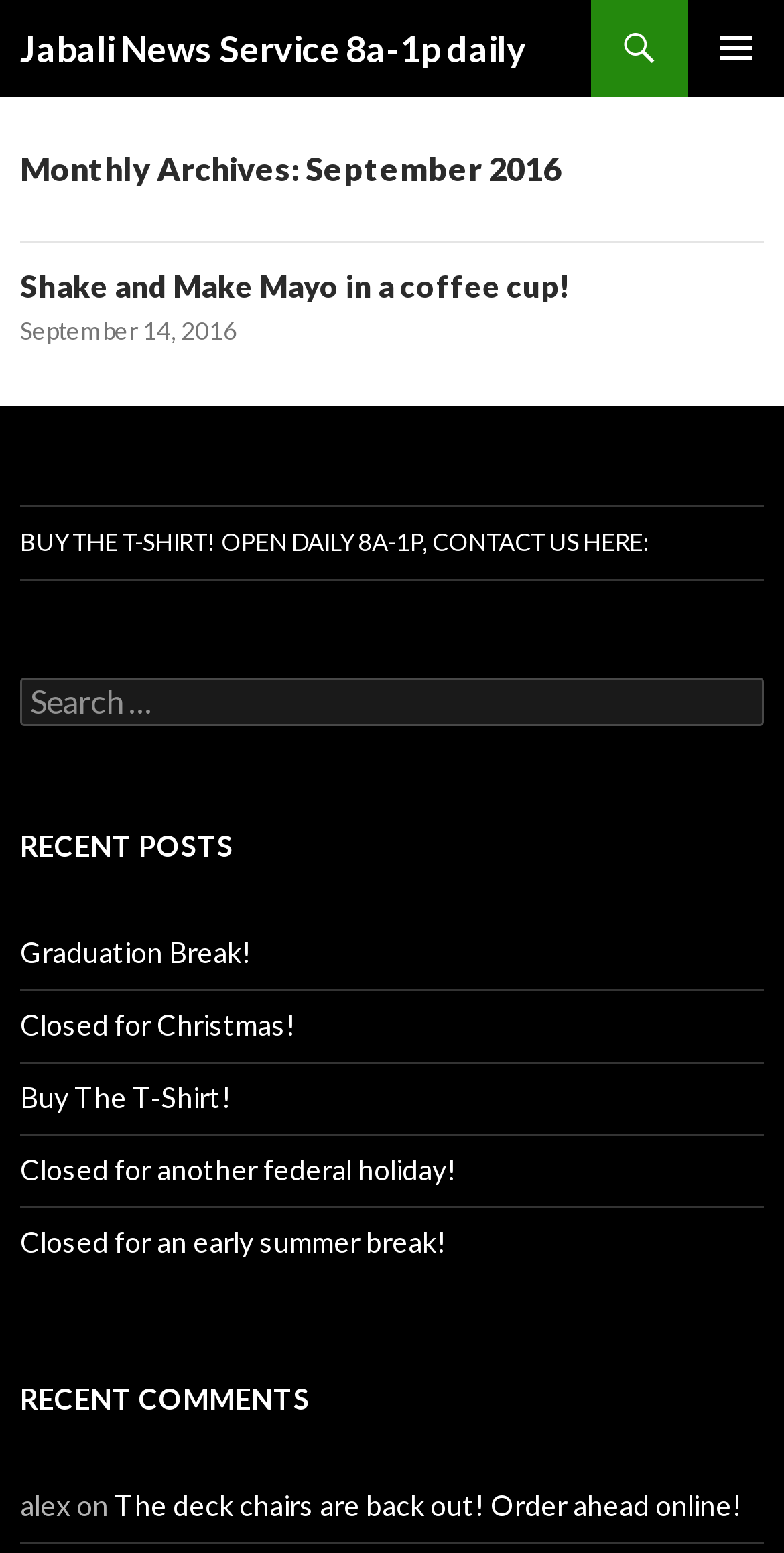What is the name of the news service?
Look at the image and respond with a one-word or short-phrase answer.

Jabali News Service